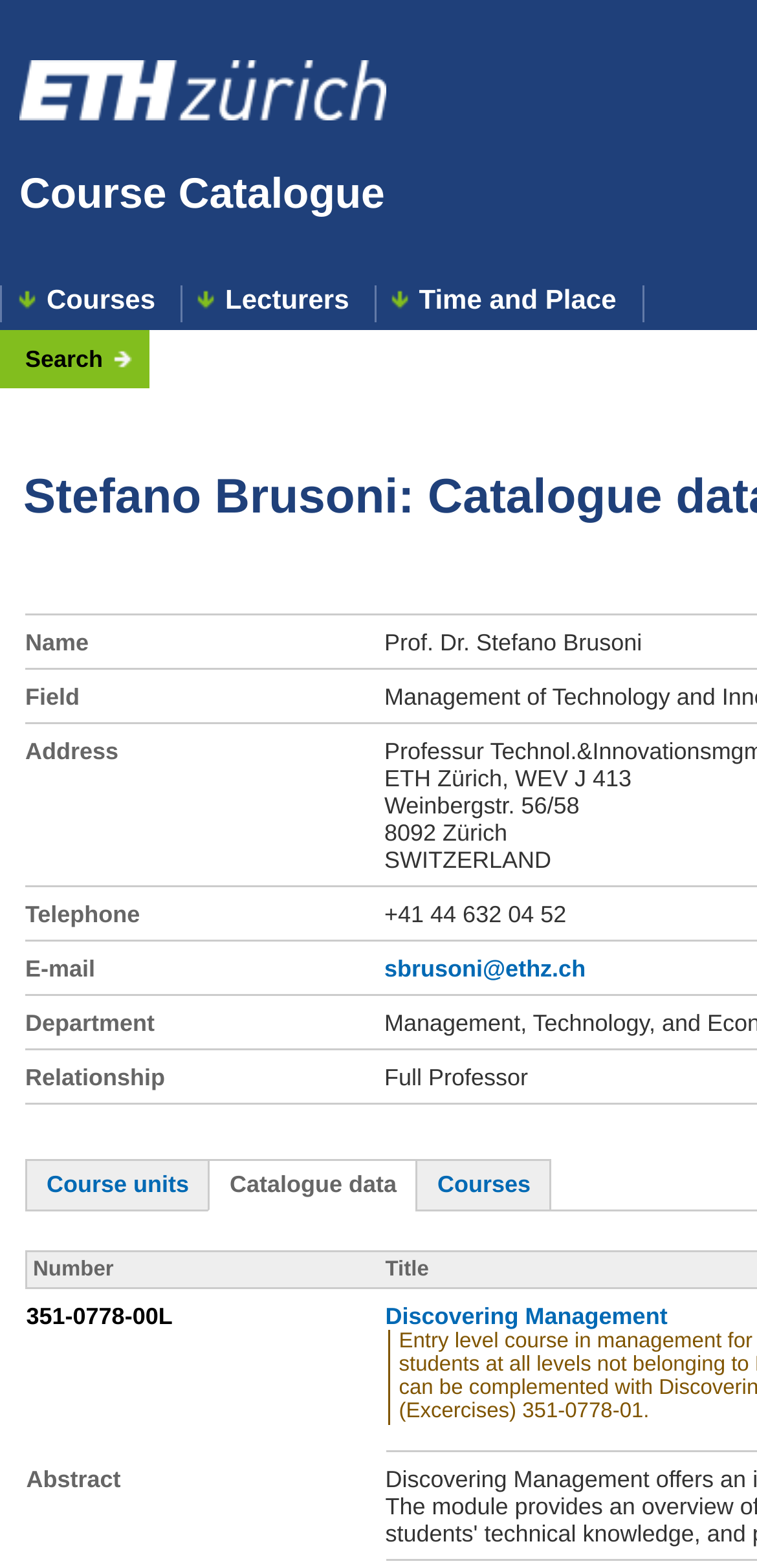Kindly respond to the following question with a single word or a brief phrase: 
What is the email address of the lecturer?

sbrusoni@ethz.ch